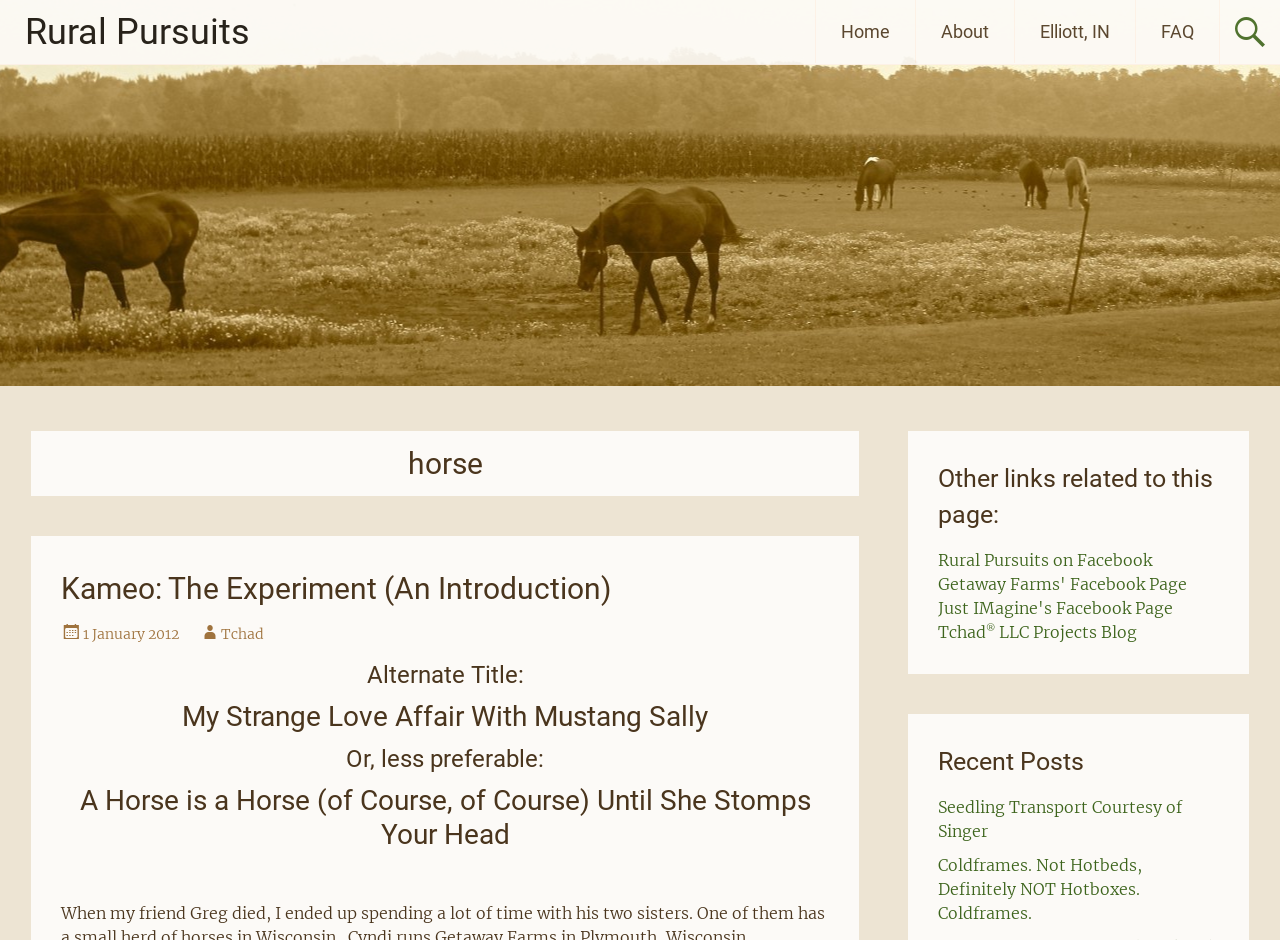Provide the bounding box coordinates of the HTML element described as: "Getaway Farms' Facebook Page". The bounding box coordinates should be four float numbers between 0 and 1, i.e., [left, top, right, bottom].

[0.733, 0.611, 0.927, 0.632]